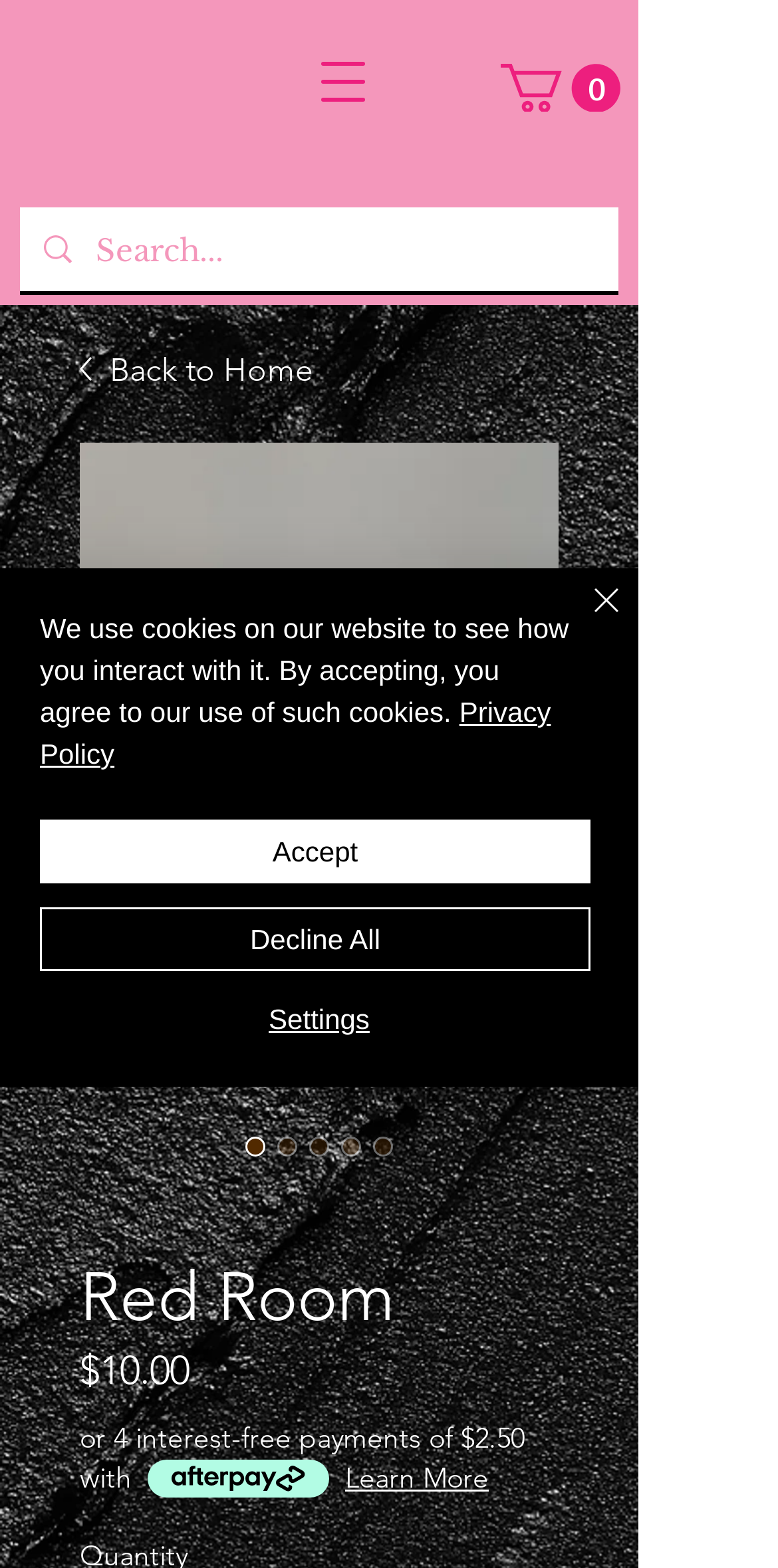Please find the bounding box coordinates (top-left x, top-left y, bottom-right x, bottom-right y) in the screenshot for the UI element described as follows: aria-label="Close"

[0.687, 0.368, 0.81, 0.429]